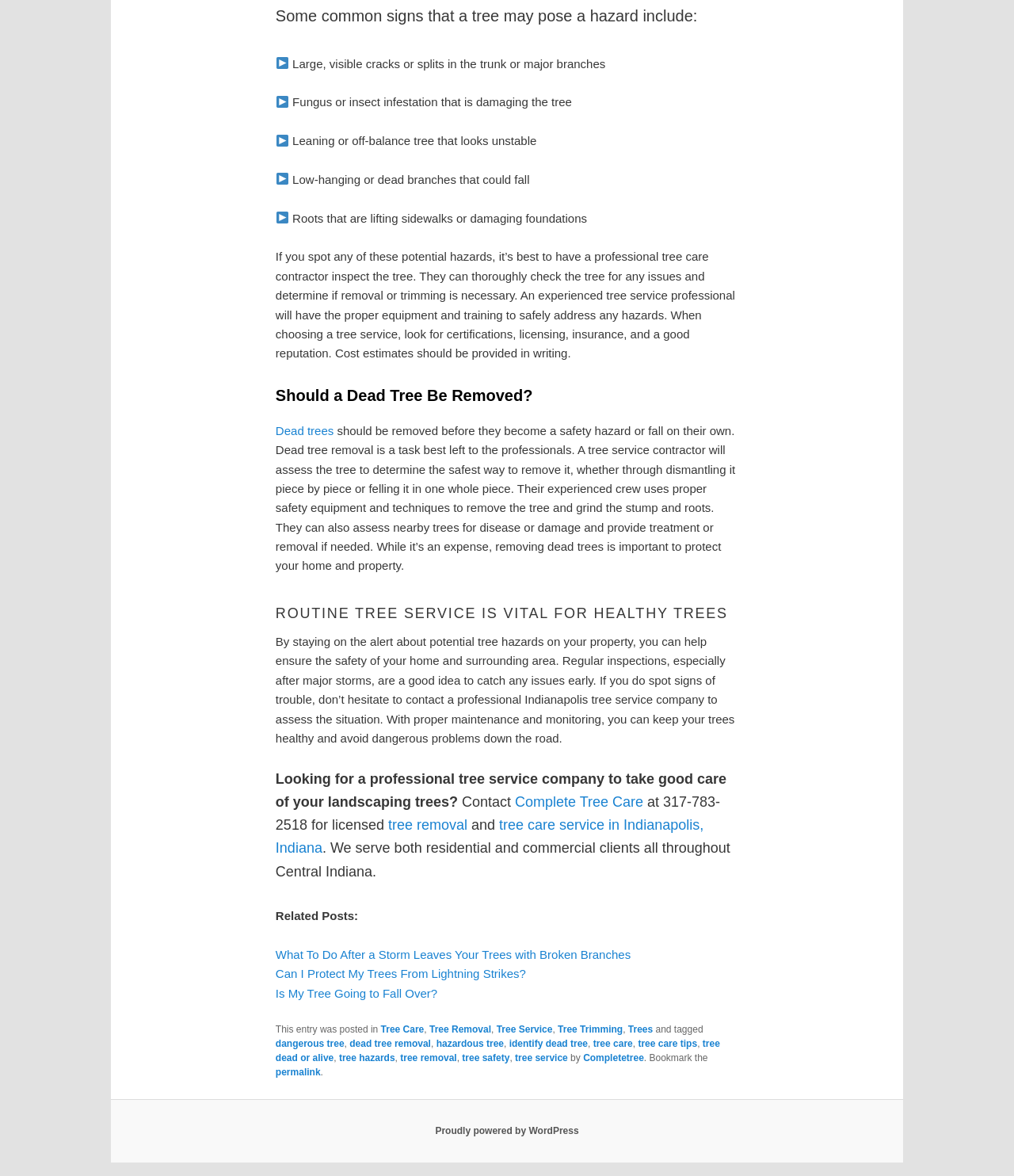Using the element description: "Completetree", determine the bounding box coordinates. The coordinates should be in the format [left, top, right, bottom], with values between 0 and 1.

[0.575, 0.895, 0.635, 0.905]